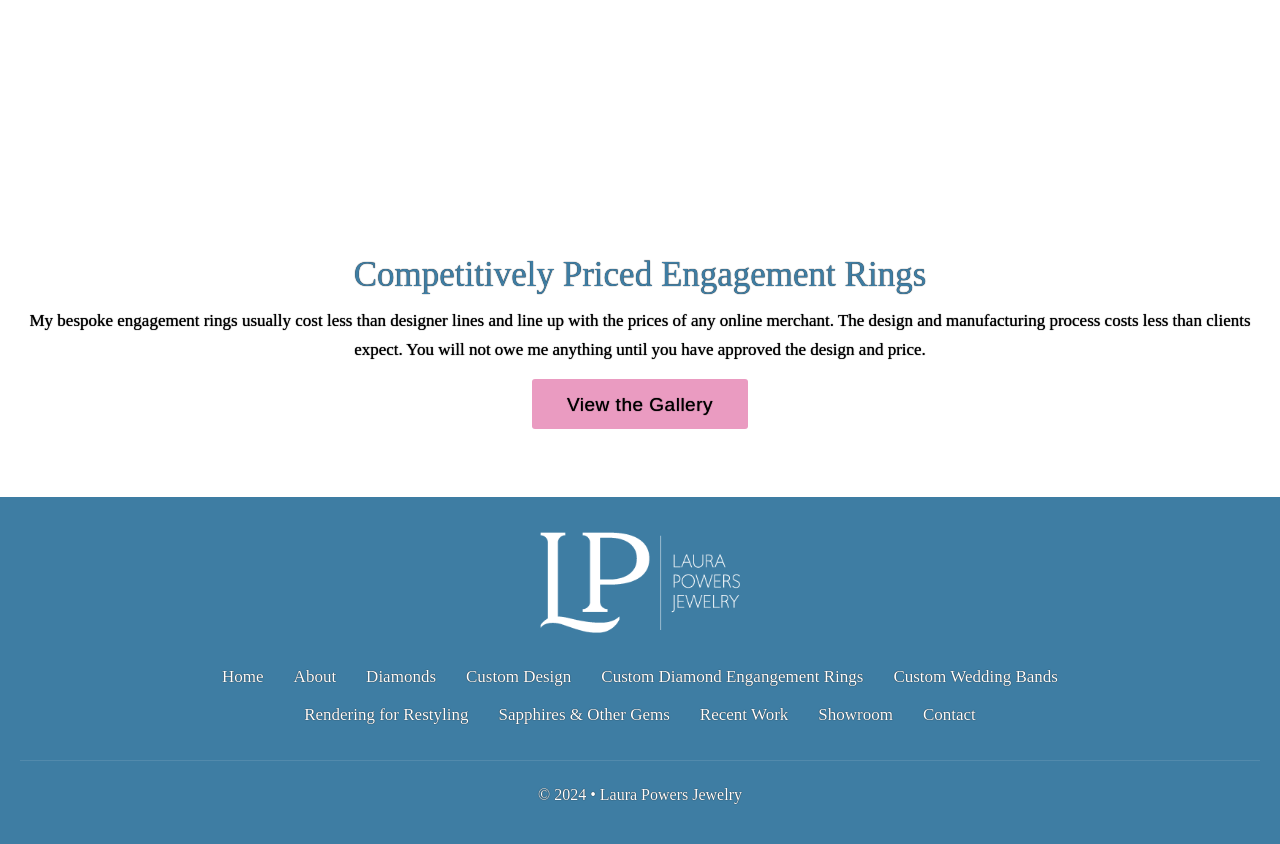Provide your answer in one word or a succinct phrase for the question: 
What is the focus of Laura Powers Jewelry?

Engagement Rings